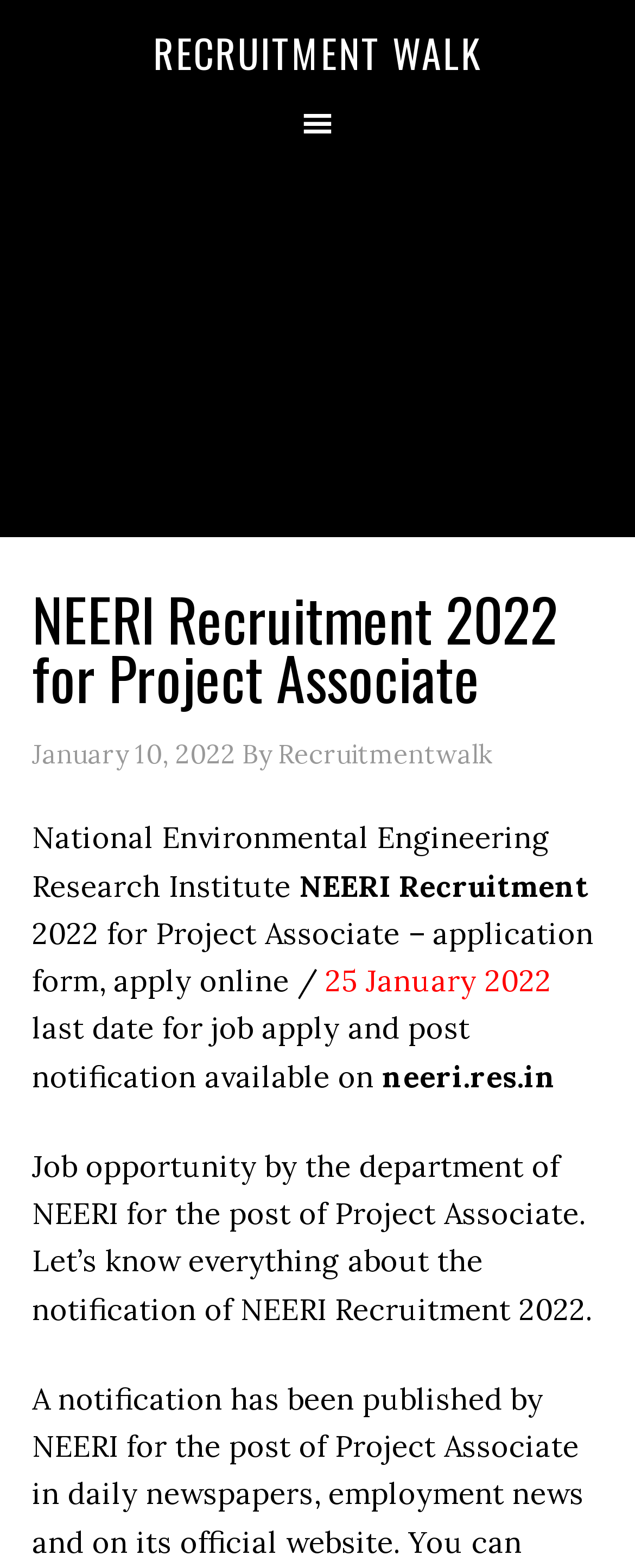Using the image as a reference, answer the following question in as much detail as possible:
Who is the author of the recruitment notification?

I found the answer by looking at the text content of the webpage, specifically the sentence 'By Recruitmentwalk' which indicates the author of the recruitment notification.